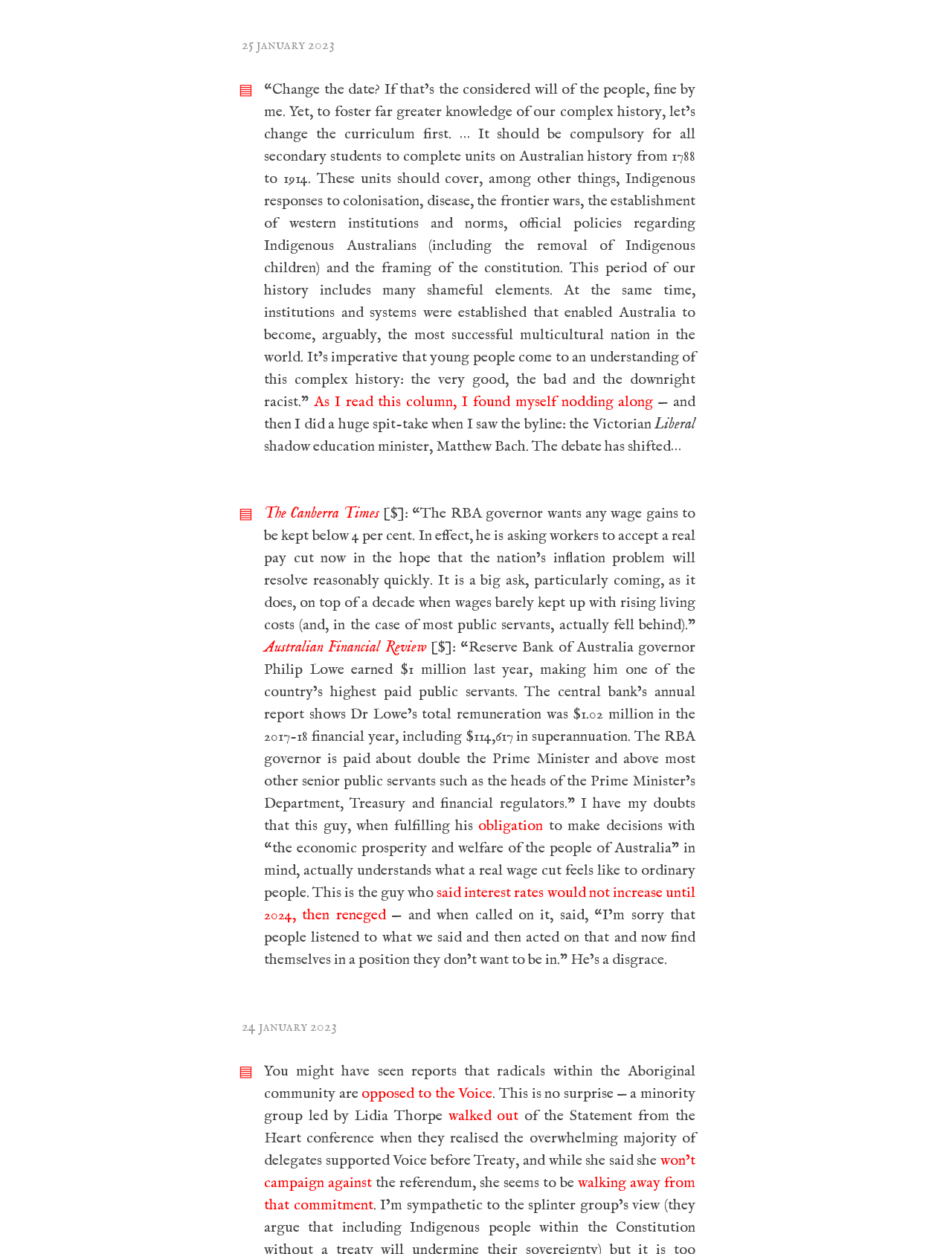Specify the bounding box coordinates of the region I need to click to perform the following instruction: "Explore the article about the Aboriginal community". The coordinates must be four float numbers in the range of 0 to 1, i.e., [left, top, right, bottom].

[0.277, 0.847, 0.73, 0.88]